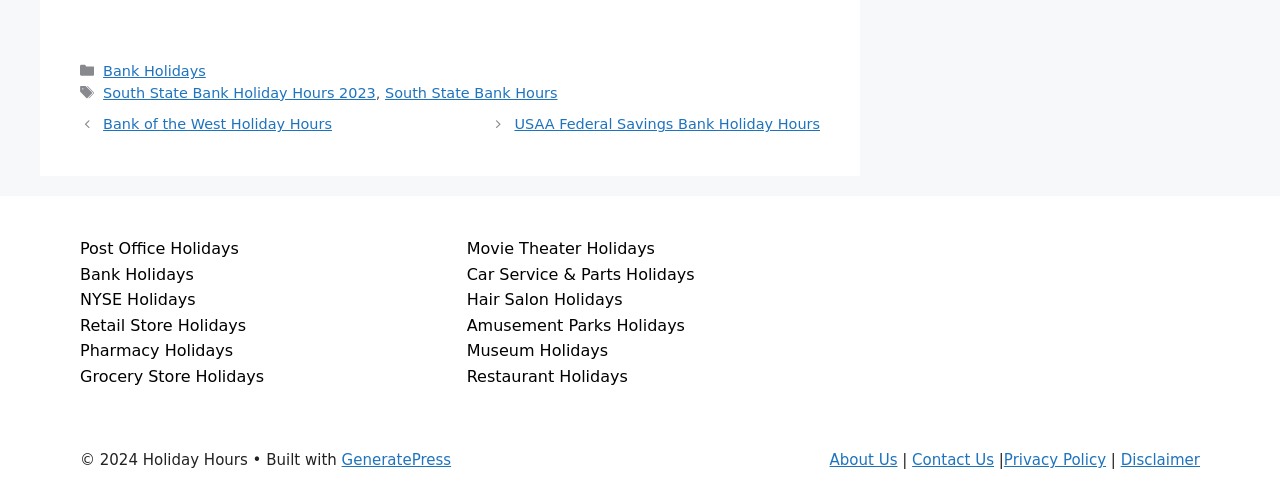What is the purpose of the 'Posts' section?
Using the visual information, answer the question in a single word or phrase.

List of holiday hours